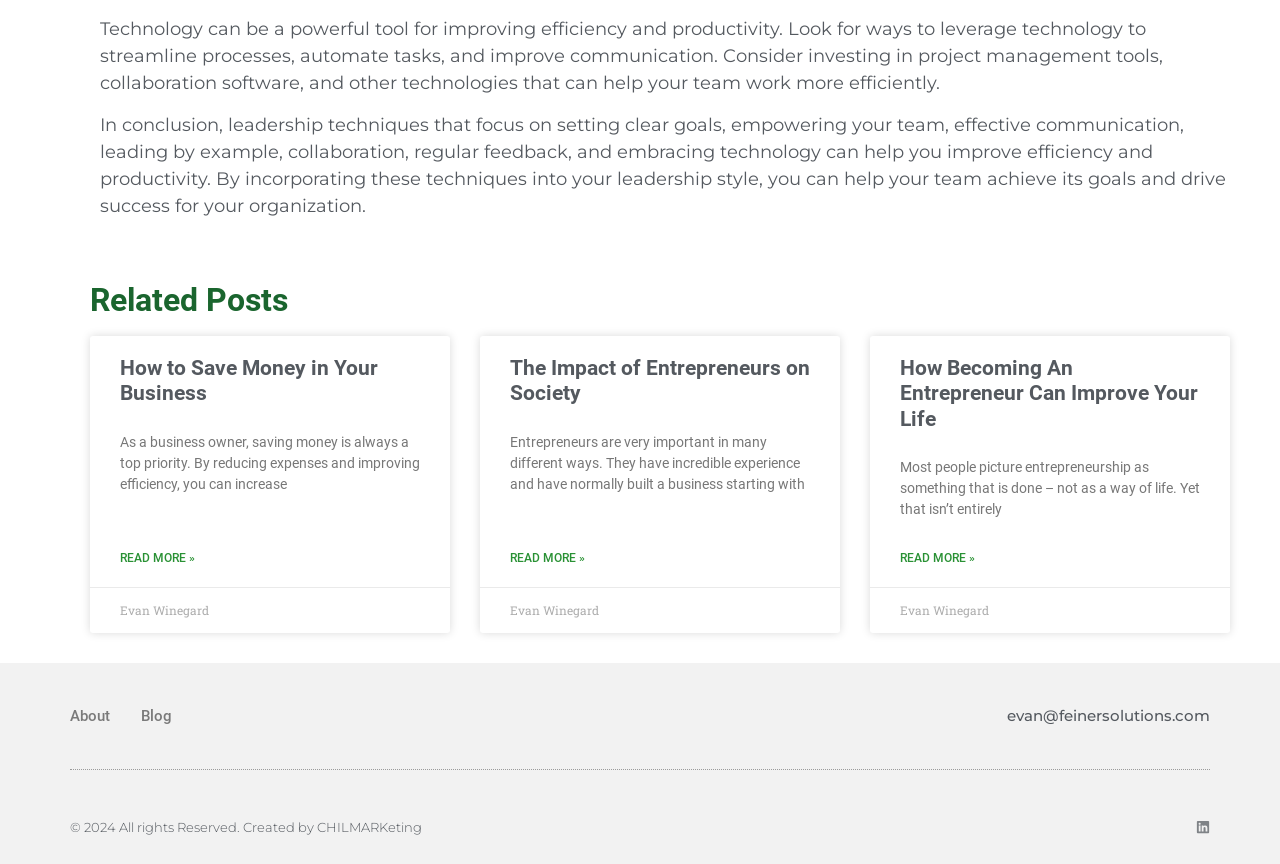Find the bounding box coordinates of the area that needs to be clicked in order to achieve the following instruction: "Read more about The Impact of Entrepreneurs on Society". The coordinates should be specified as four float numbers between 0 and 1, i.e., [left, top, right, bottom].

[0.398, 0.635, 0.457, 0.656]